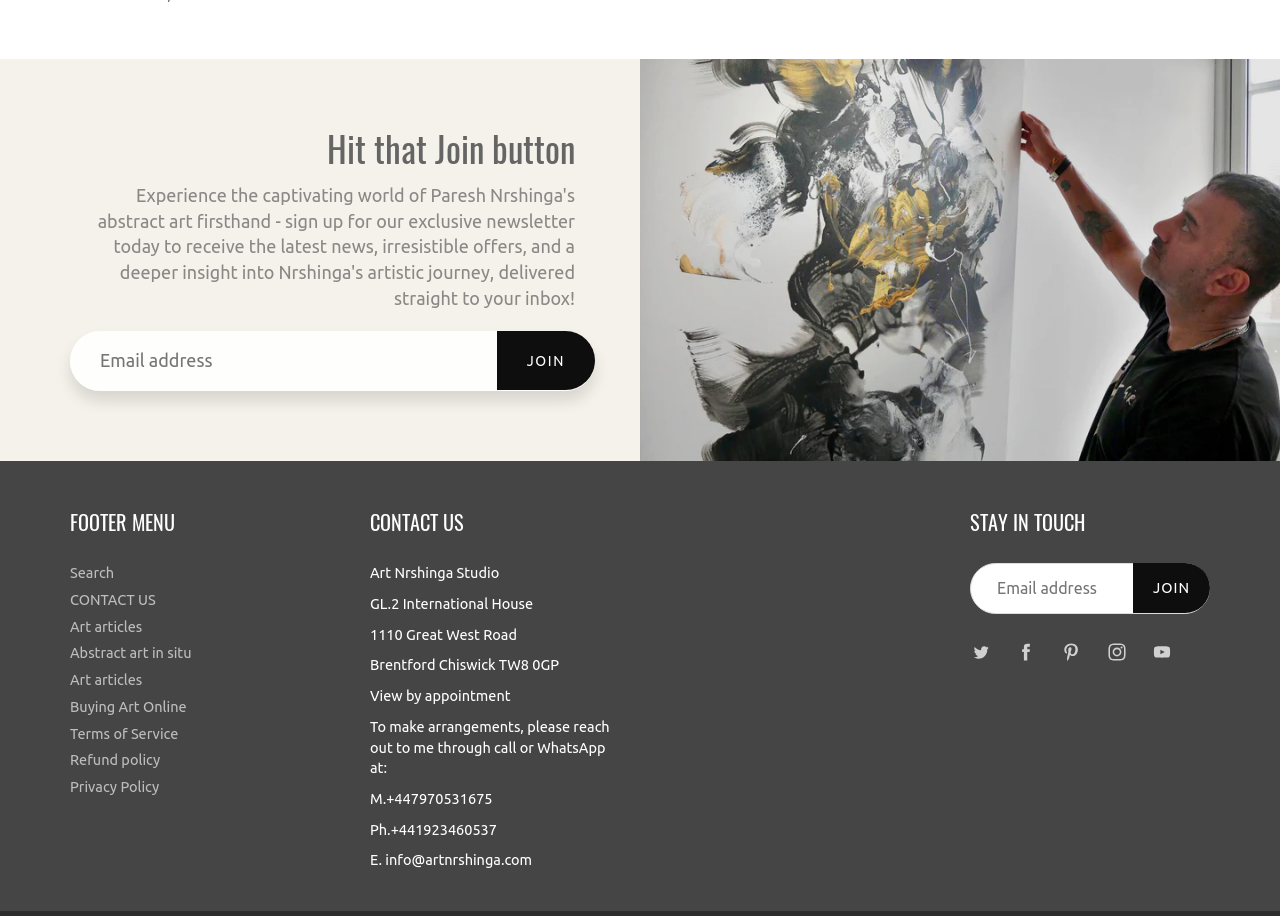Can you identify the bounding box coordinates of the clickable region needed to carry out this instruction: 'Read more about Update: checking-in with our new Advocacy Workers Kacey & Ross'? The coordinates should be four float numbers within the range of 0 to 1, stated as [left, top, right, bottom].

None